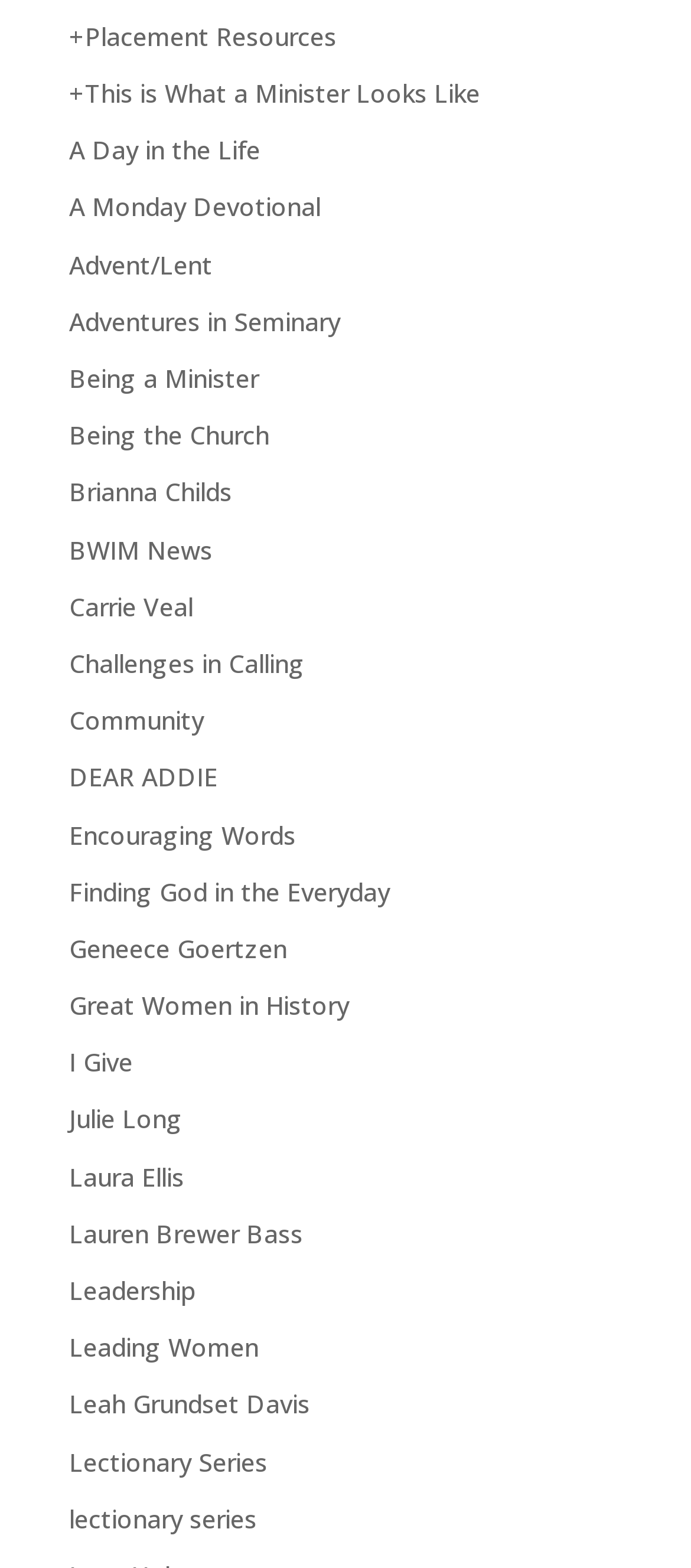Highlight the bounding box coordinates of the element that should be clicked to carry out the following instruction: "Read A Day in the Life". The coordinates must be given as four float numbers ranging from 0 to 1, i.e., [left, top, right, bottom].

[0.1, 0.085, 0.377, 0.106]